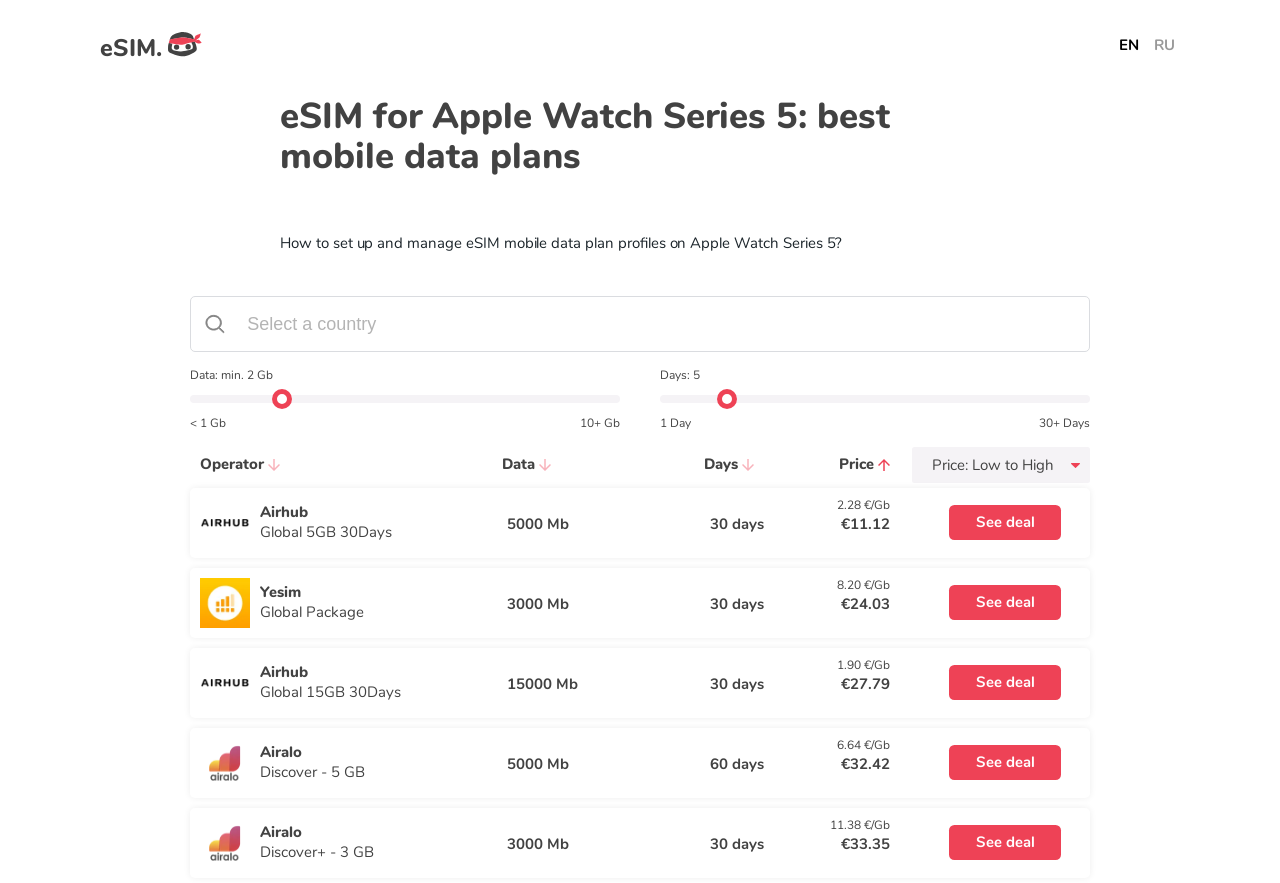Pinpoint the bounding box coordinates of the area that should be clicked to complete the following instruction: "Read about Savai'i". The coordinates must be given as four float numbers between 0 and 1, i.e., [left, top, right, bottom].

None